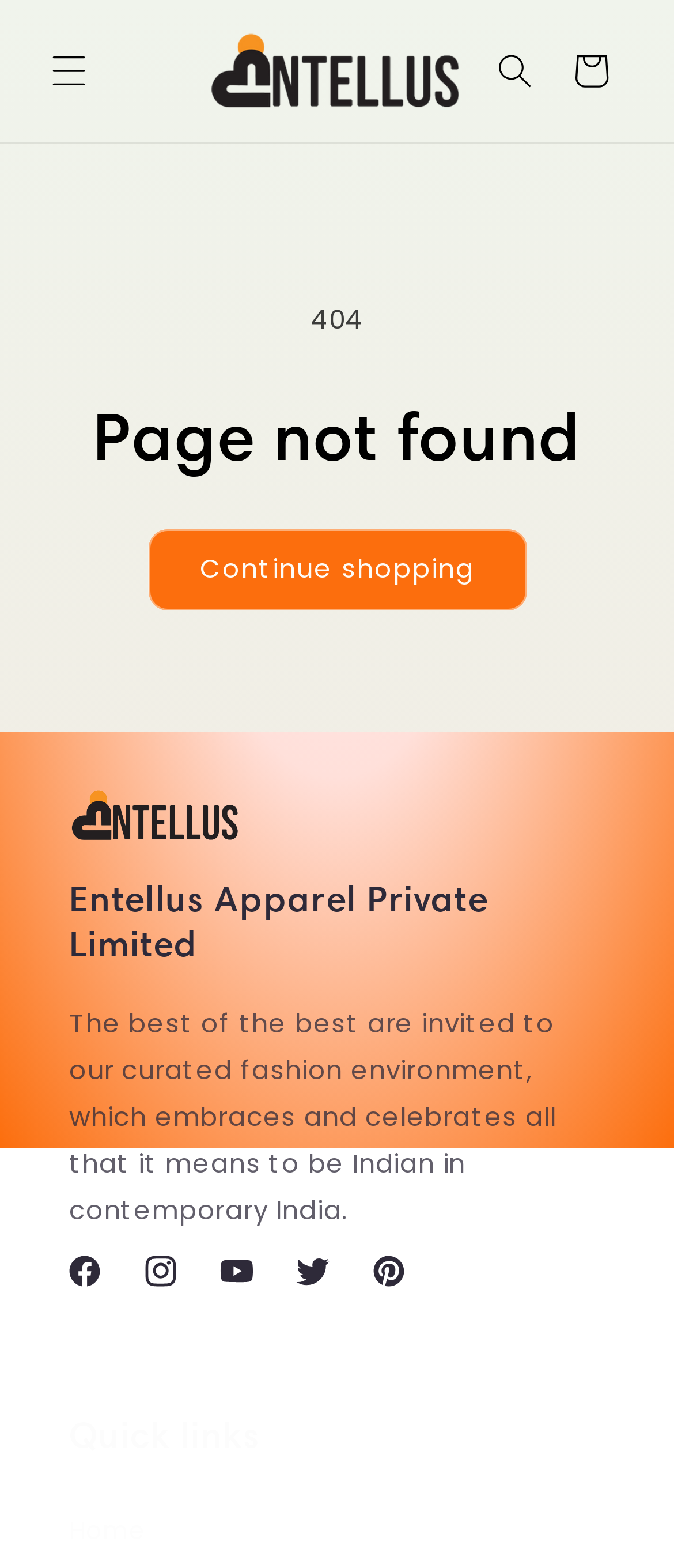Locate and extract the text of the main heading on the webpage.

Page not found